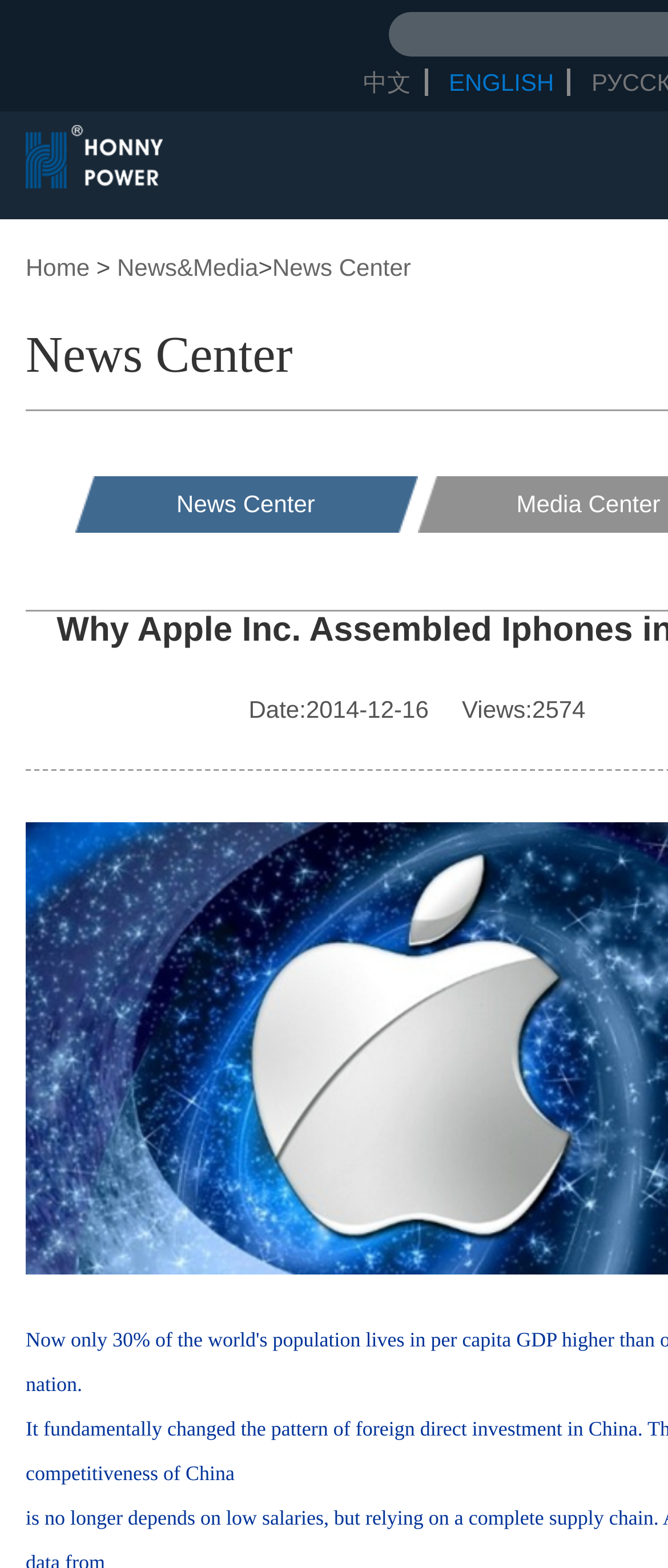What is the name of the news center? Refer to the image and provide a one-word or short phrase answer.

News Center